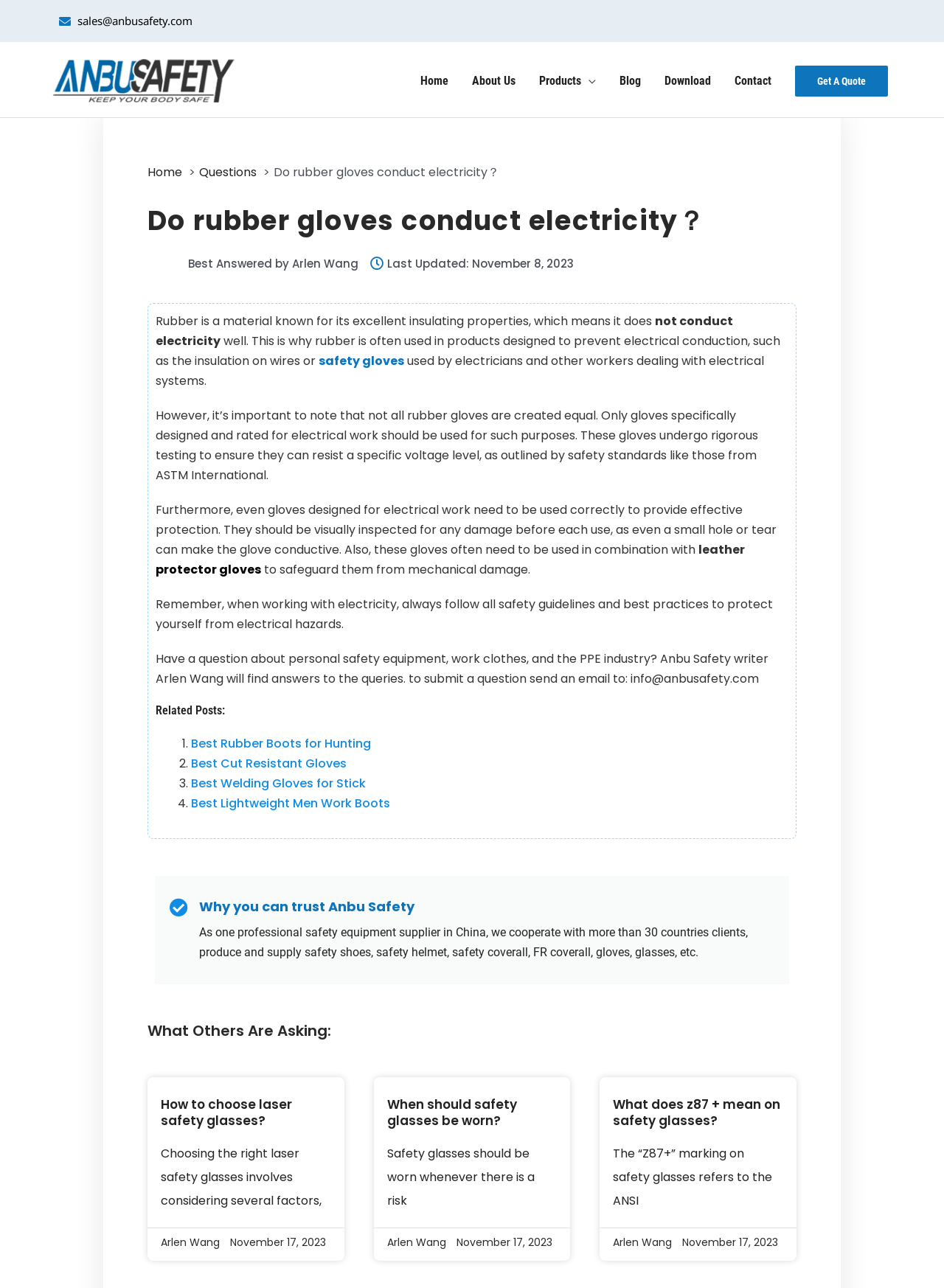Provide the bounding box coordinates of the HTML element this sentence describes: "Home". The bounding box coordinates consist of four float numbers between 0 and 1, i.e., [left, top, right, bottom].

[0.156, 0.127, 0.193, 0.14]